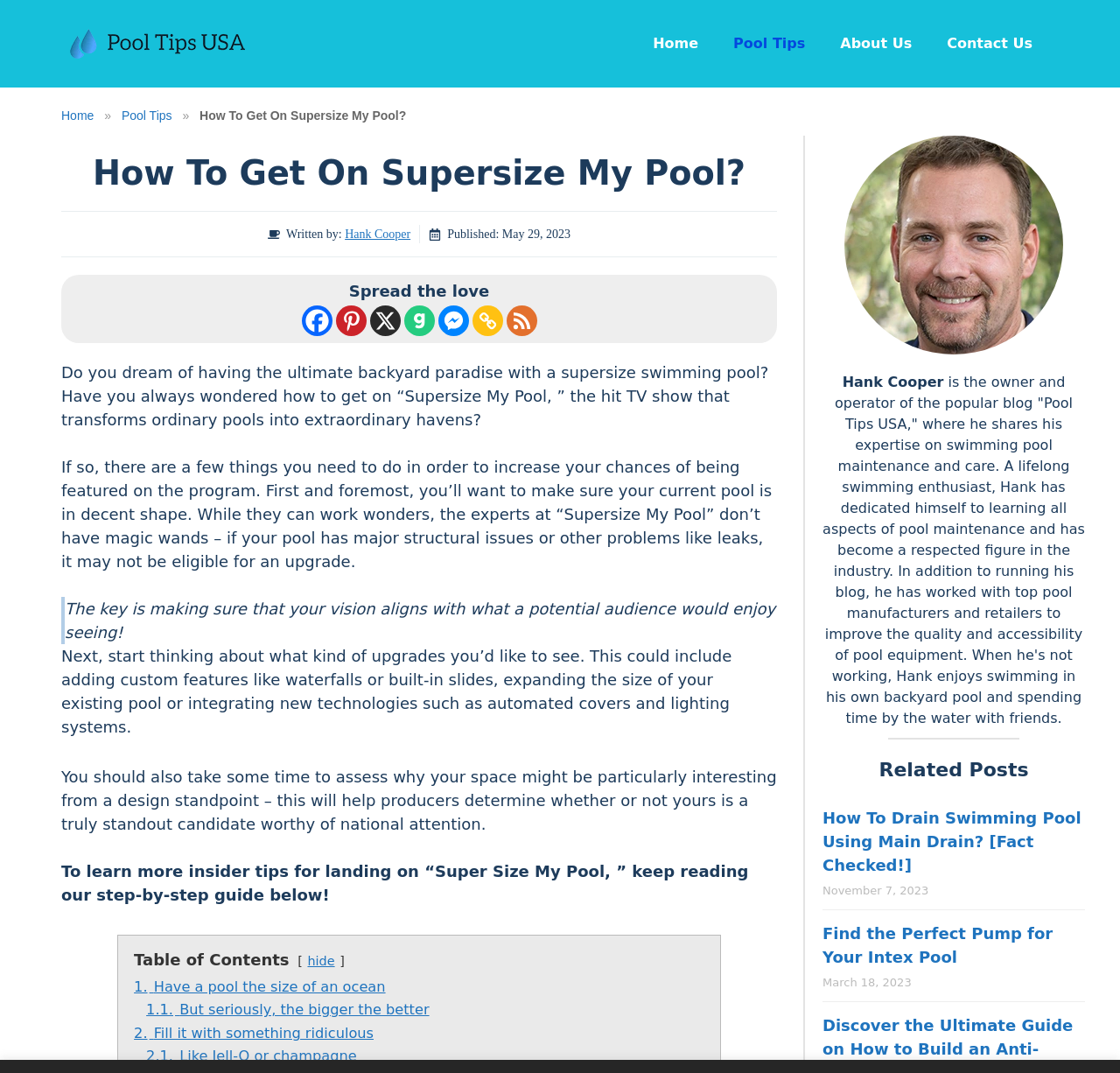Create a detailed narrative of the webpage’s visual and textual elements.

This webpage is about getting featured on the TV show "Supersize My Pool" and provides tips and guidelines on how to increase one's chances of being selected. At the top of the page, there is a banner with the site's logo, "Pool Tips USA", and a navigation menu with links to "Home", "Pool Tips", "About Us", and "Contact Us". Below the banner, there is a breadcrumbs navigation menu showing the current page's location.

The main content of the page is divided into sections. The first section has a heading "How To Get On Supersize My Pool?" and provides an introduction to the topic. Below the heading, there is a paragraph of text that explains the purpose of the article. The author's name, "Hank Cooper", is mentioned, along with the date of publication.

The next section provides tips on how to get featured on the TV show. There are several paragraphs of text that explain the importance of having a decent pool, thinking about upgrades, and assessing why one's space might be interesting from a design standpoint. There is also a blockquote with a quote about making sure one's vision aligns with what a potential audience would enjoy seeing.

Below the main content, there is a section with a heading "Related Posts" that lists three related articles with links and publication dates. On the right side of the page, there is a complementary section with a figure and a brief bio of the author, Hank Cooper, including his background and expertise in pool maintenance and care.

Throughout the page, there are social media links and a "Spread the love" section with links to share the article on various platforms. There is also an image with a link to another article. Overall, the page is well-organized and easy to navigate, with clear headings and concise text.